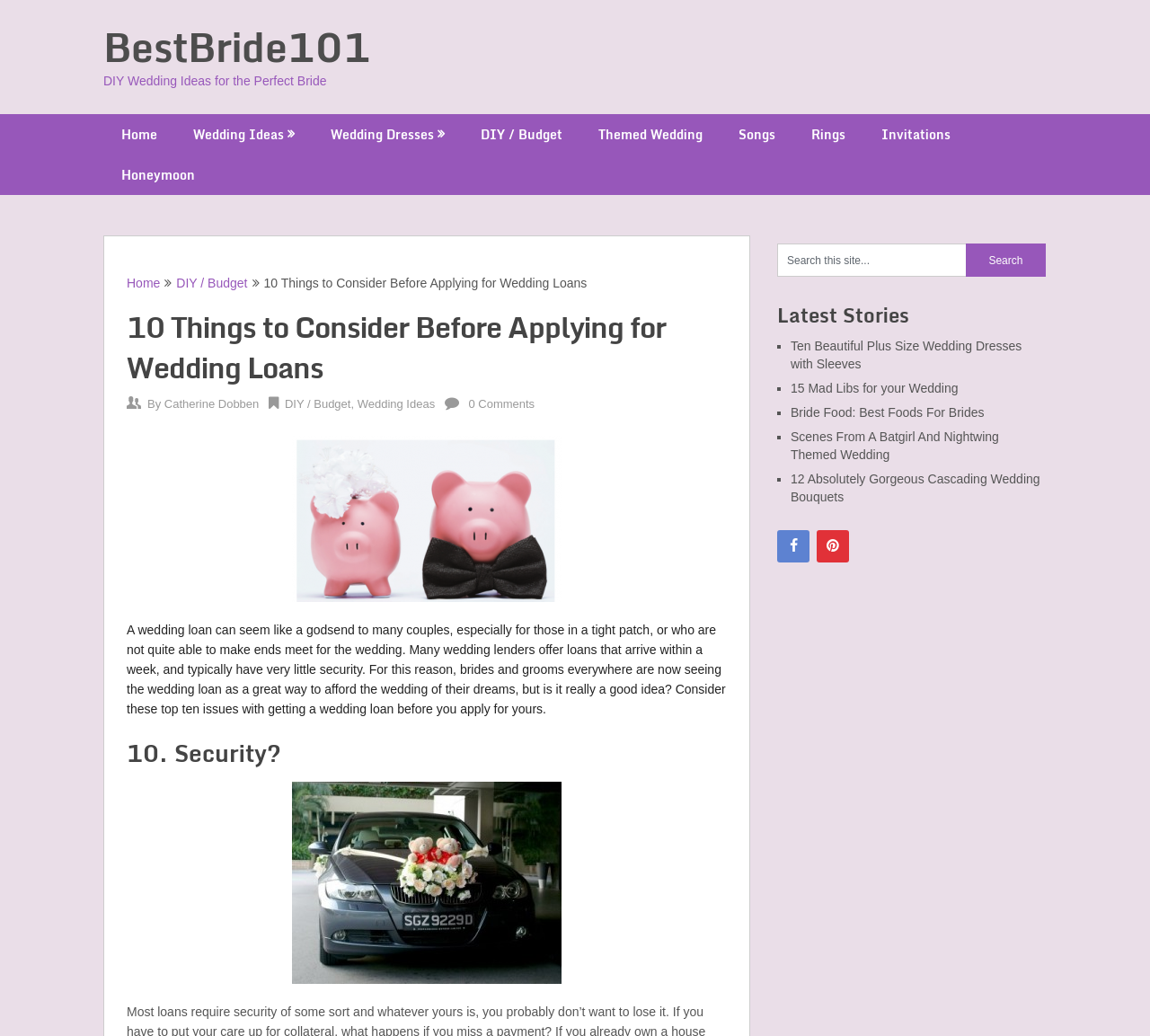Identify the bounding box coordinates for the element you need to click to achieve the following task: "View the 'feature' image". Provide the bounding box coordinates as four float numbers between 0 and 1, in the form [left, top, right, bottom].

[0.254, 0.42, 0.488, 0.581]